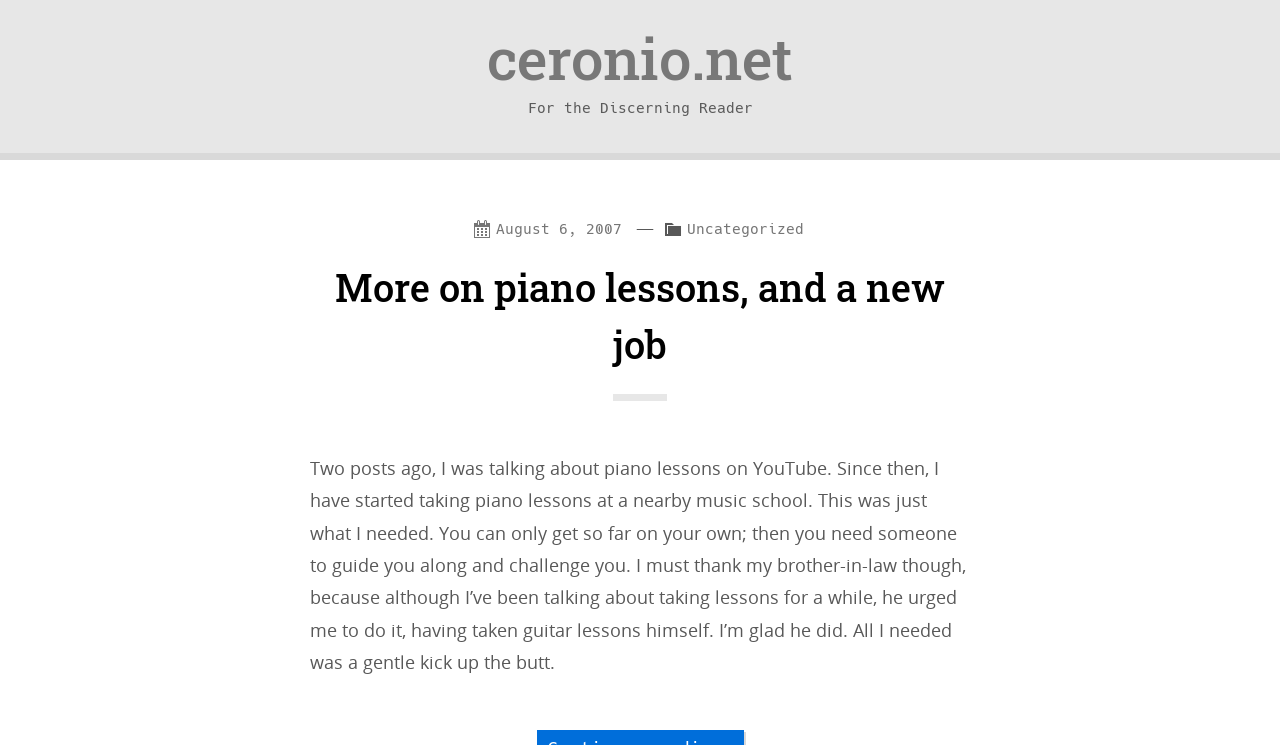Given the element description, predict the bounding box coordinates in the format (top-left x, top-left y, bottom-right x, bottom-right y), using floating point numbers between 0 and 1: Uncategorized

[0.537, 0.296, 0.628, 0.318]